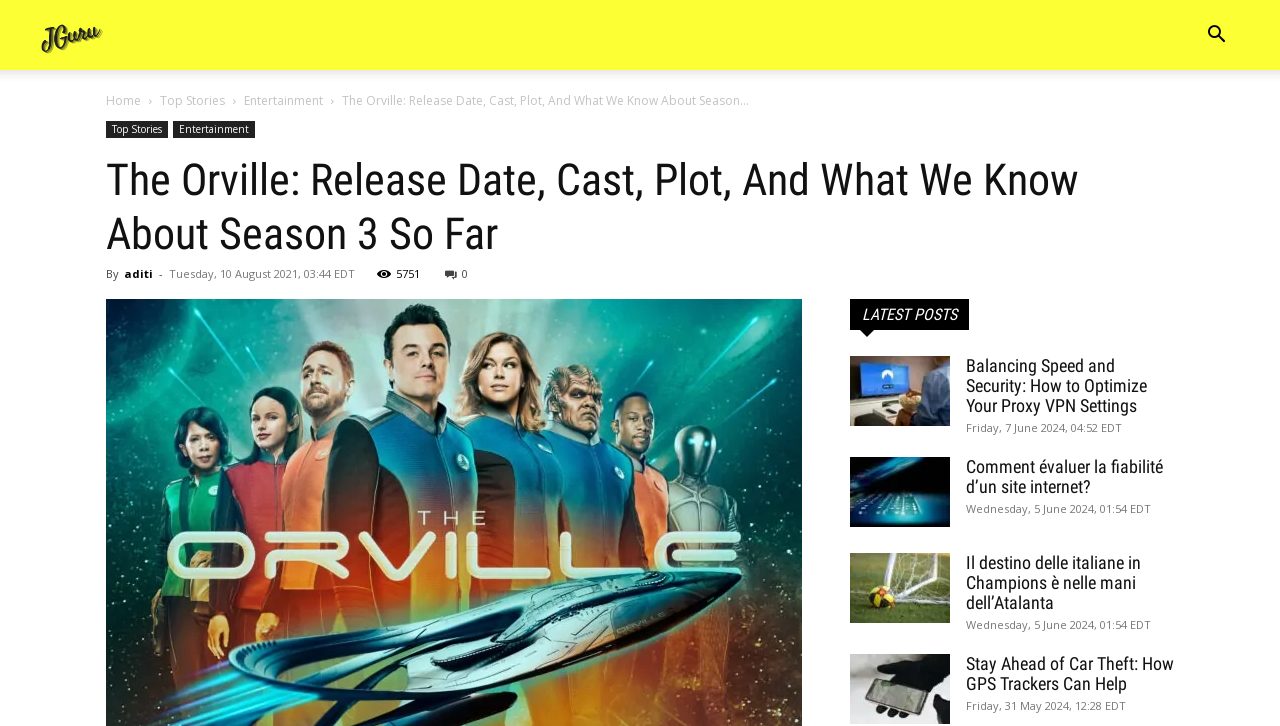What is the name of the TV series discussed in the main article?
Answer the question with a thorough and detailed explanation.

The main article on the webpage has a heading 'The Orville: Release Date, Cast, Plot, And What We Know About Season 3 So Far', which indicates that the TV series being discussed is 'The Orville'.